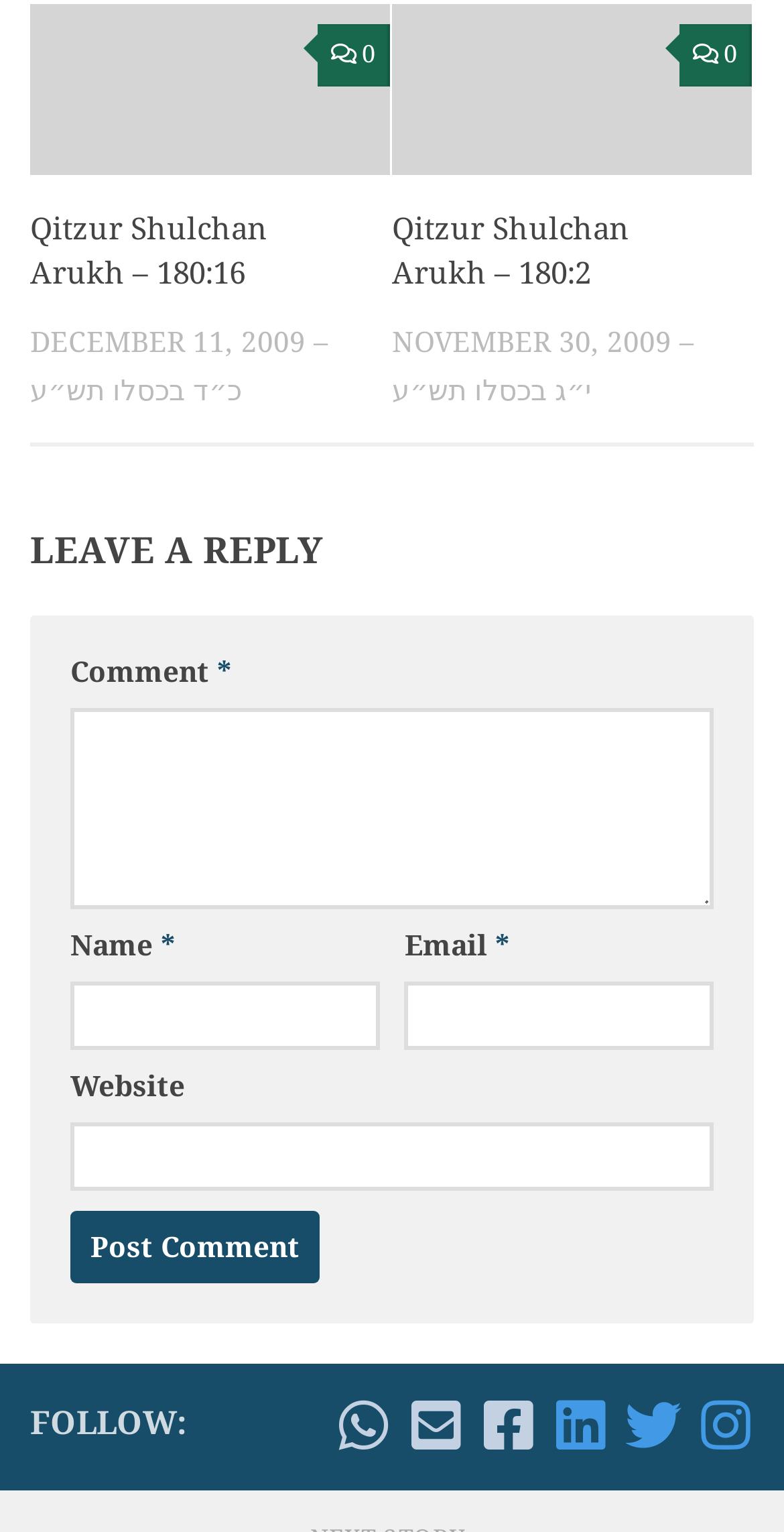Please find the bounding box coordinates of the element that you should click to achieve the following instruction: "Click on the link 'Qitzur Shulchan Arukh – 180:2'". The coordinates should be presented as four float numbers between 0 and 1: [left, top, right, bottom].

[0.5, 0.003, 0.959, 0.114]